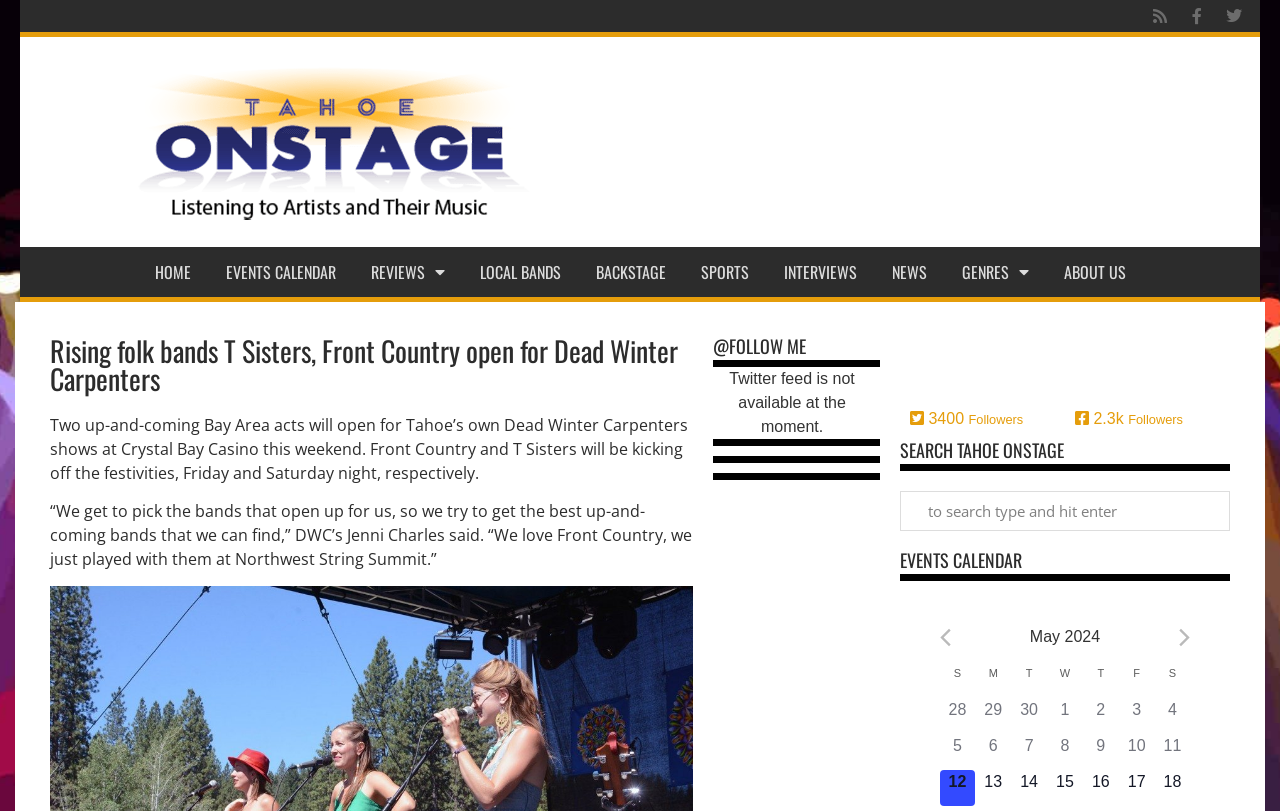How many followers does the Twitter account have?
Refer to the image and give a detailed response to the question.

I looked at the Twitter link and saw that it has 3400 followers, according to the text next to the Twitter icon.